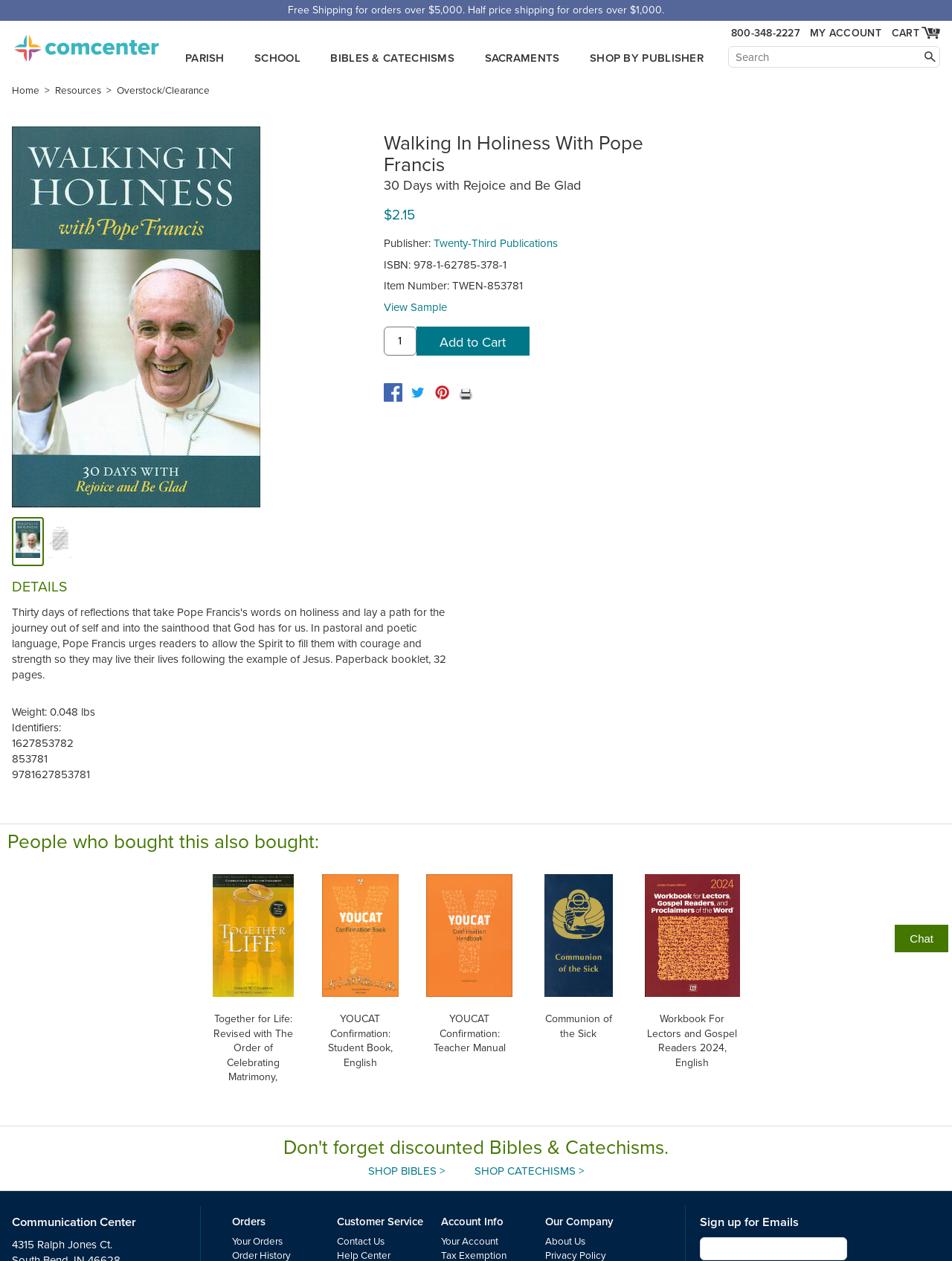Can you find the bounding box coordinates for the element that needs to be clicked to execute this instruction: "Add Walking In Holiness With Pope Francis to cart"? The coordinates should be given as four float numbers between 0 and 1, i.e., [left, top, right, bottom].

[0.437, 0.259, 0.556, 0.282]